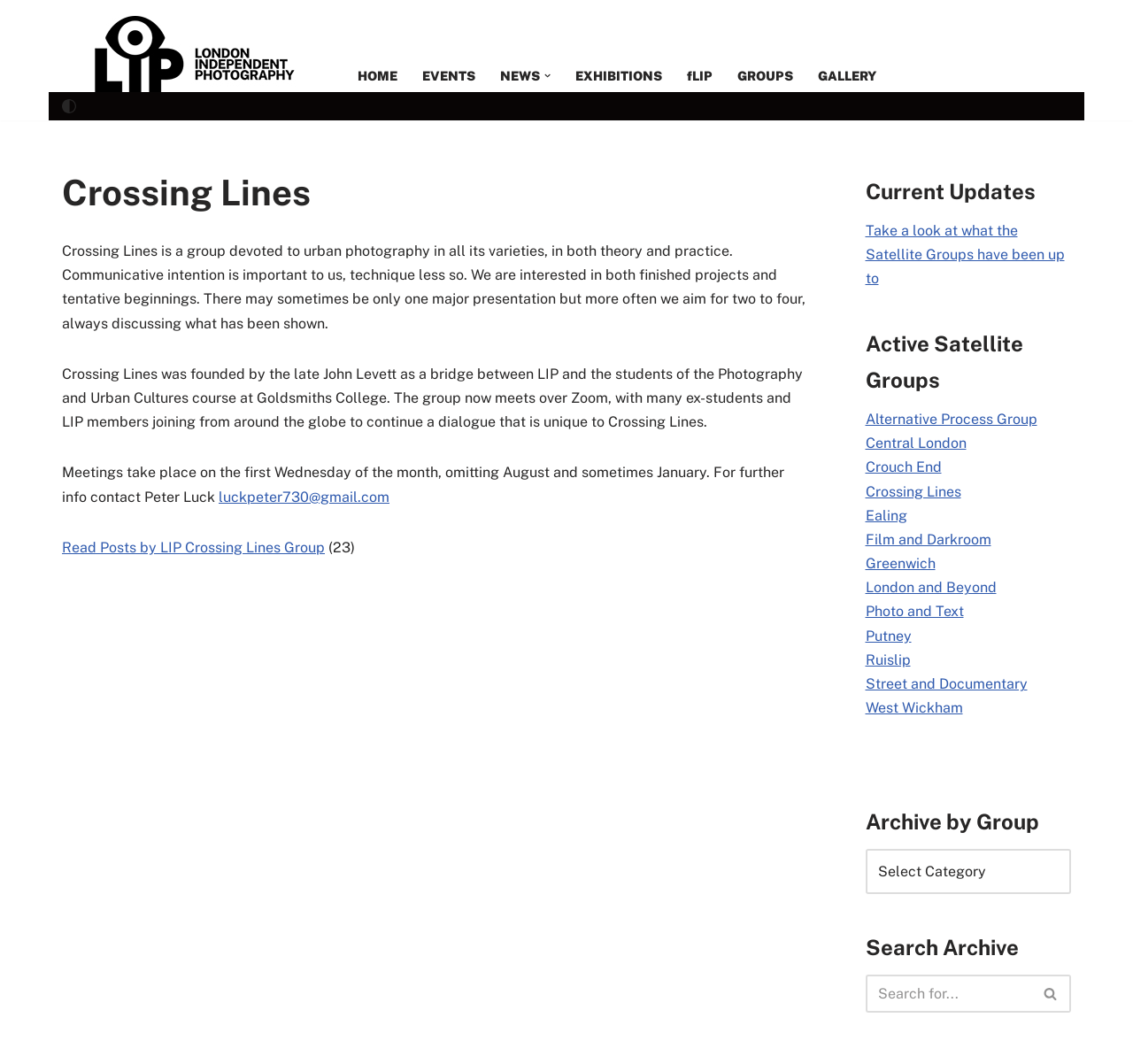Determine the bounding box coordinates for the region that must be clicked to execute the following instruction: "Read posts by LIP Crossing Lines Group".

[0.055, 0.506, 0.287, 0.522]